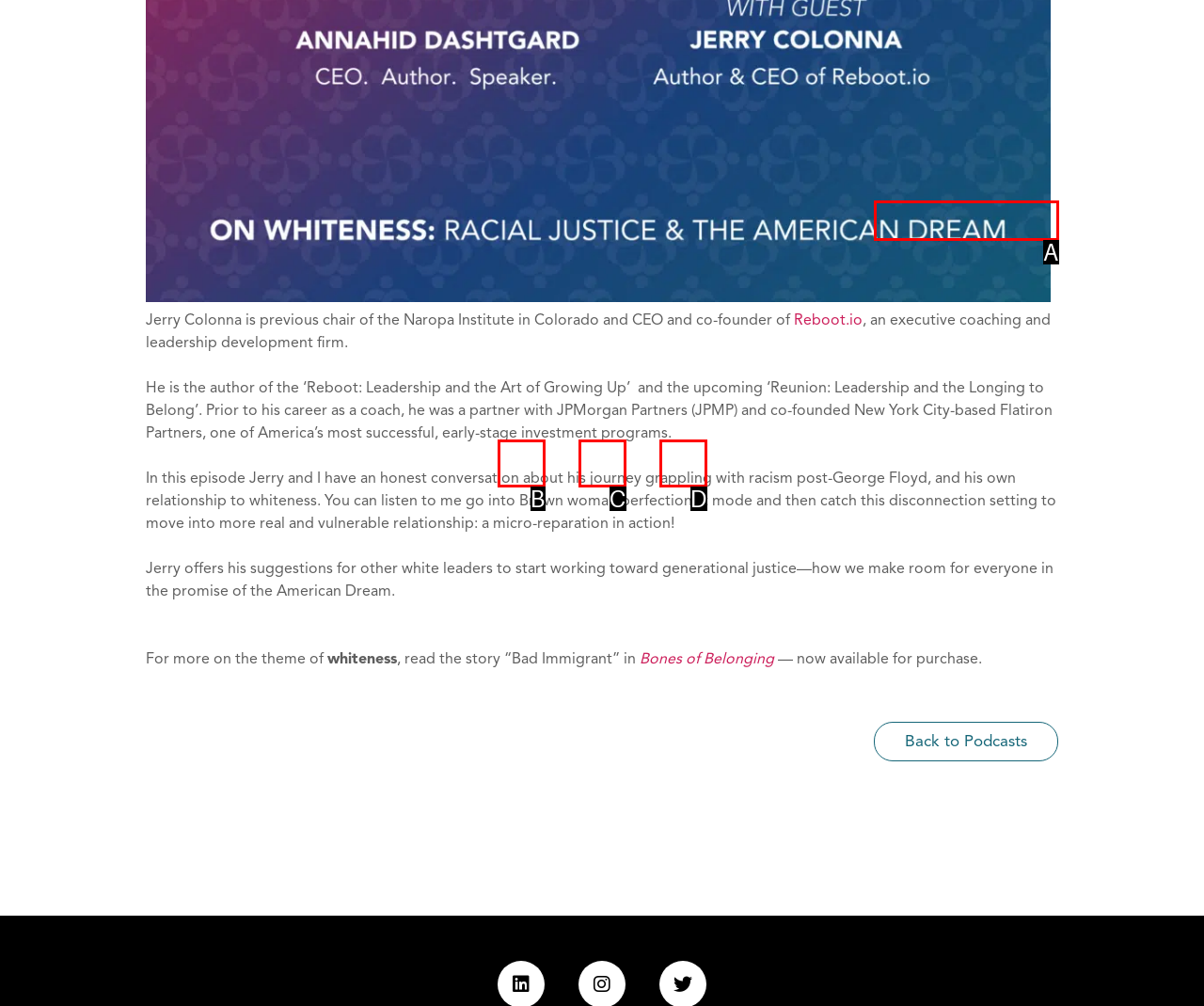Identify the option that best fits this description: Instagram
Answer with the appropriate letter directly.

C